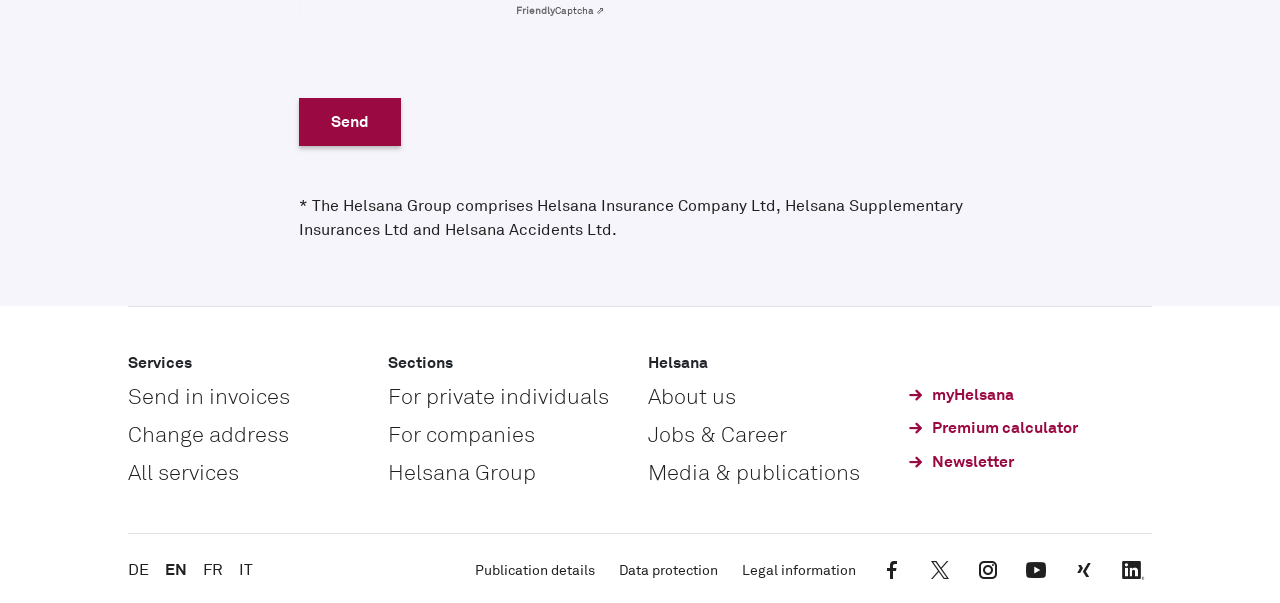Locate the bounding box coordinates of the element you need to click to accomplish the task described by this instruction: "Shop online".

None